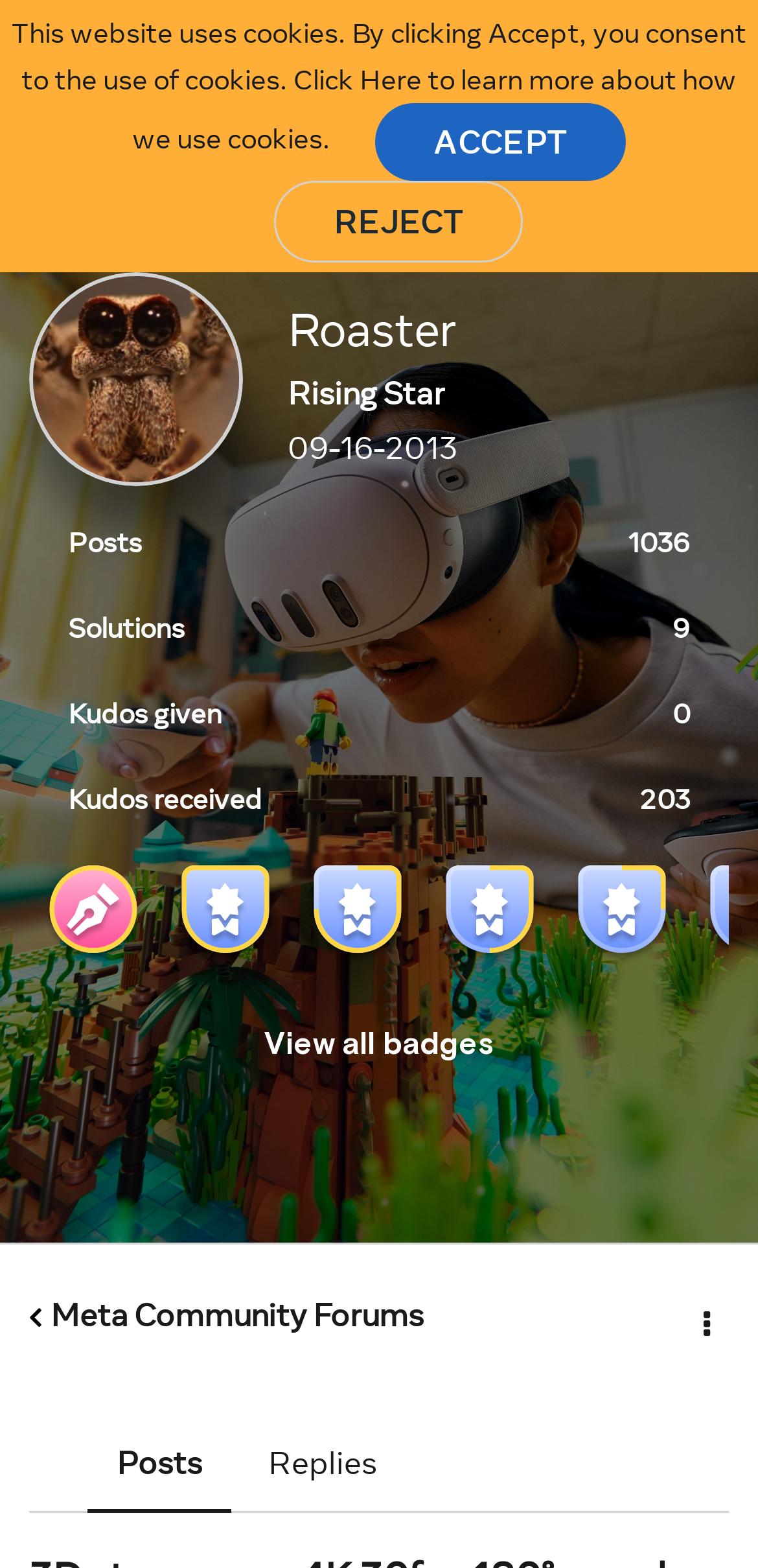Please identify the bounding box coordinates of the element's region that should be clicked to execute the following instruction: "Click Options". The bounding box coordinates must be four float numbers between 0 and 1, i.e., [left, top, right, bottom].

[0.895, 0.833, 0.962, 0.85]